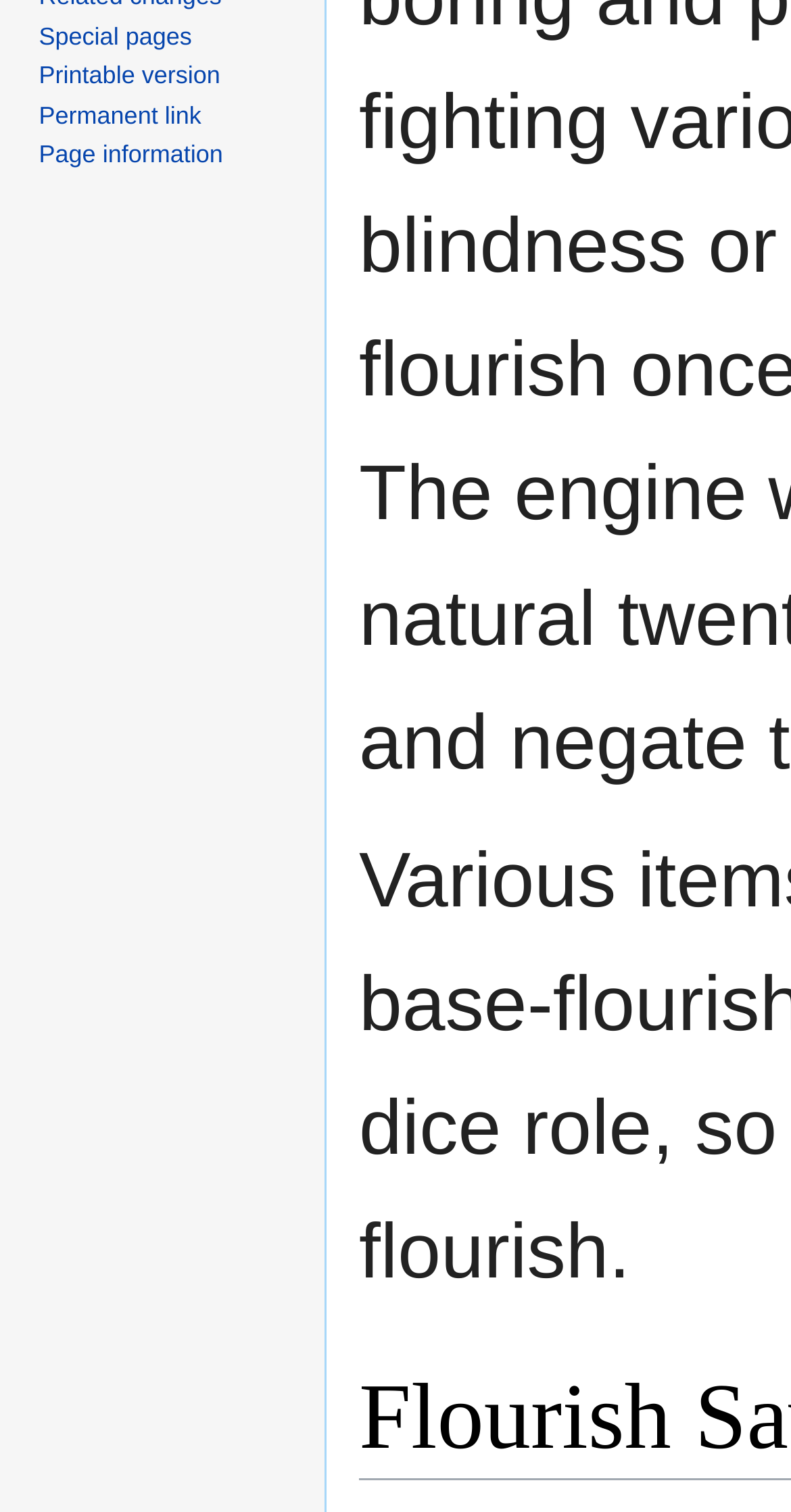Identify the bounding box coordinates for the UI element described as: "Special pages". The coordinates should be provided as four floats between 0 and 1: [left, top, right, bottom].

[0.049, 0.014, 0.243, 0.033]